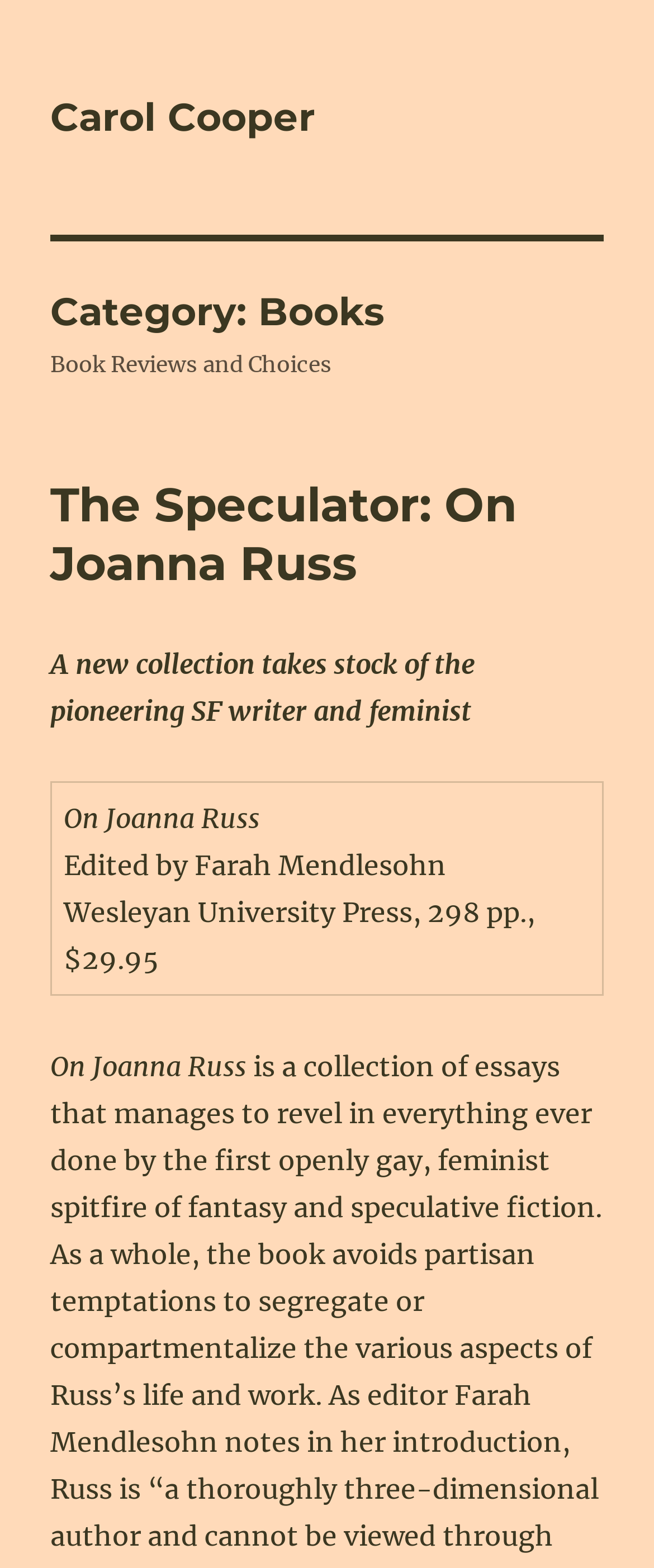Please provide a comprehensive response to the question below by analyzing the image: 
What is the price of the book 'On Joanna Russ'?

The book information is presented in a table format, and the details of the book 'On Joanna Russ' include the price, which is $29.95.